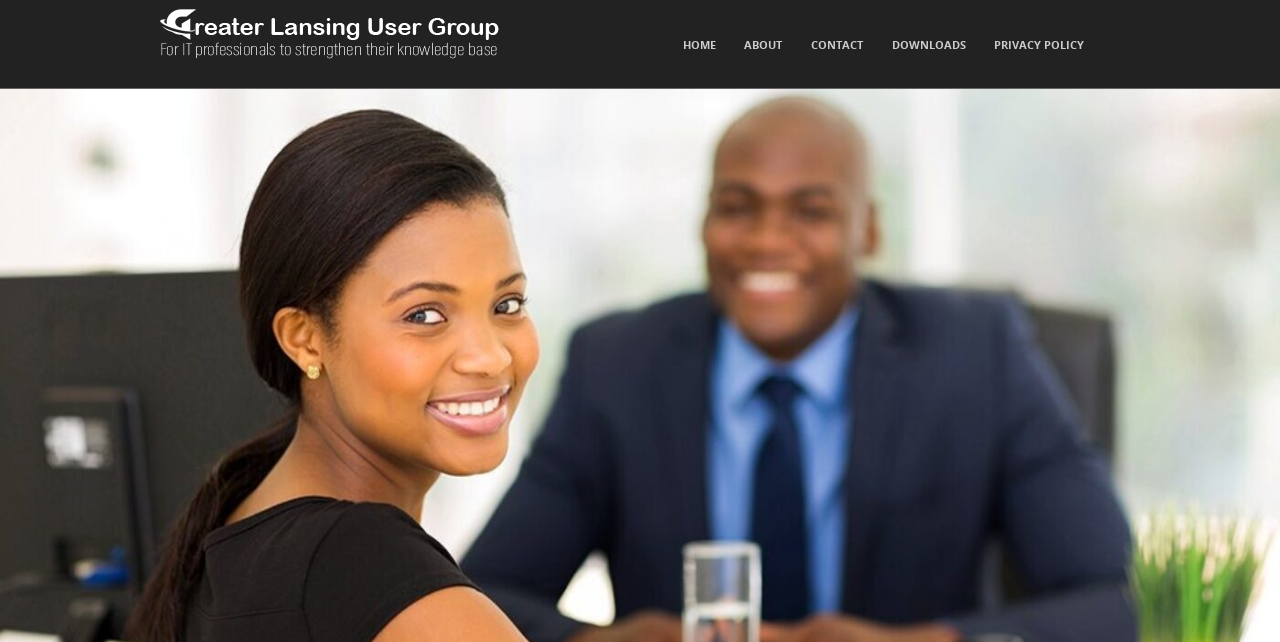Explain in detail what is displayed on the webpage.

The webpage appears to be related to the Greater Lansing .NET User Group, with a focus on the vital role of structural shoring contractors in construction projects. 

At the top left of the page, there is a link and an image, both labeled "Greater Lansing .NET User Group", which suggests that this is the logo or branding of the organization. 

To the right of the logo, there is a heading labeled "Menu", which is followed by a series of links. The first link is "SKIP TO CONTENT", which is positioned slightly above the other links. The other links are arranged horizontally and include "HOME", "ABOUT", "CONTACT", "DOWNLOADS", and "PRIVACY POLICY". These links are likely the main navigation menu for the website.